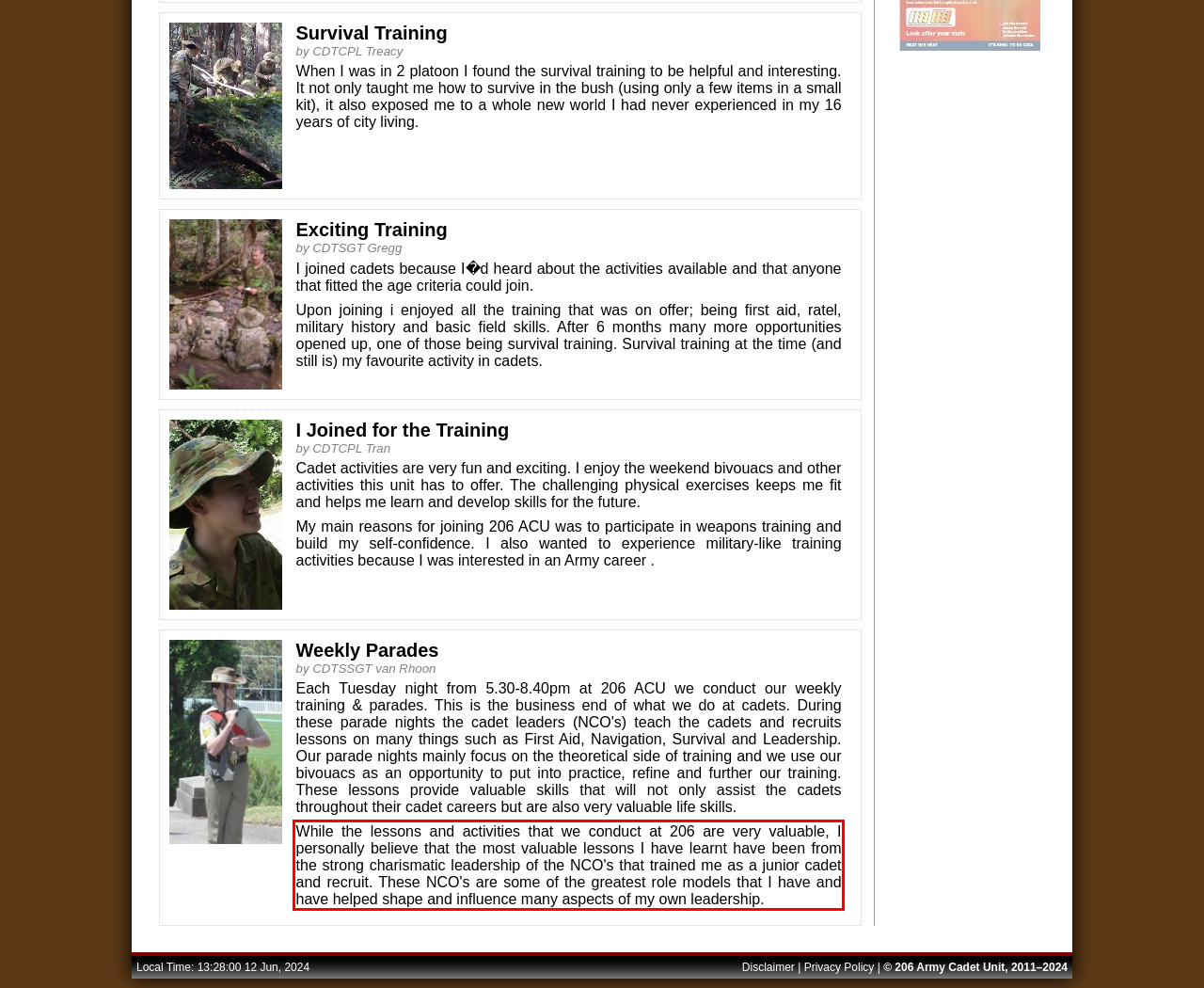Using the provided webpage screenshot, identify and read the text within the red rectangle bounding box.

While the lessons and activities that we conduct at 206 are very valuable, I personally believe that the most valuable lessons I have learnt have been from the strong charismatic leadership of the NCO's that trained me as a junior cadet and recruit. These NCO's are some of the greatest role models that I have and have helped shape and influence many aspects of my own leadership.